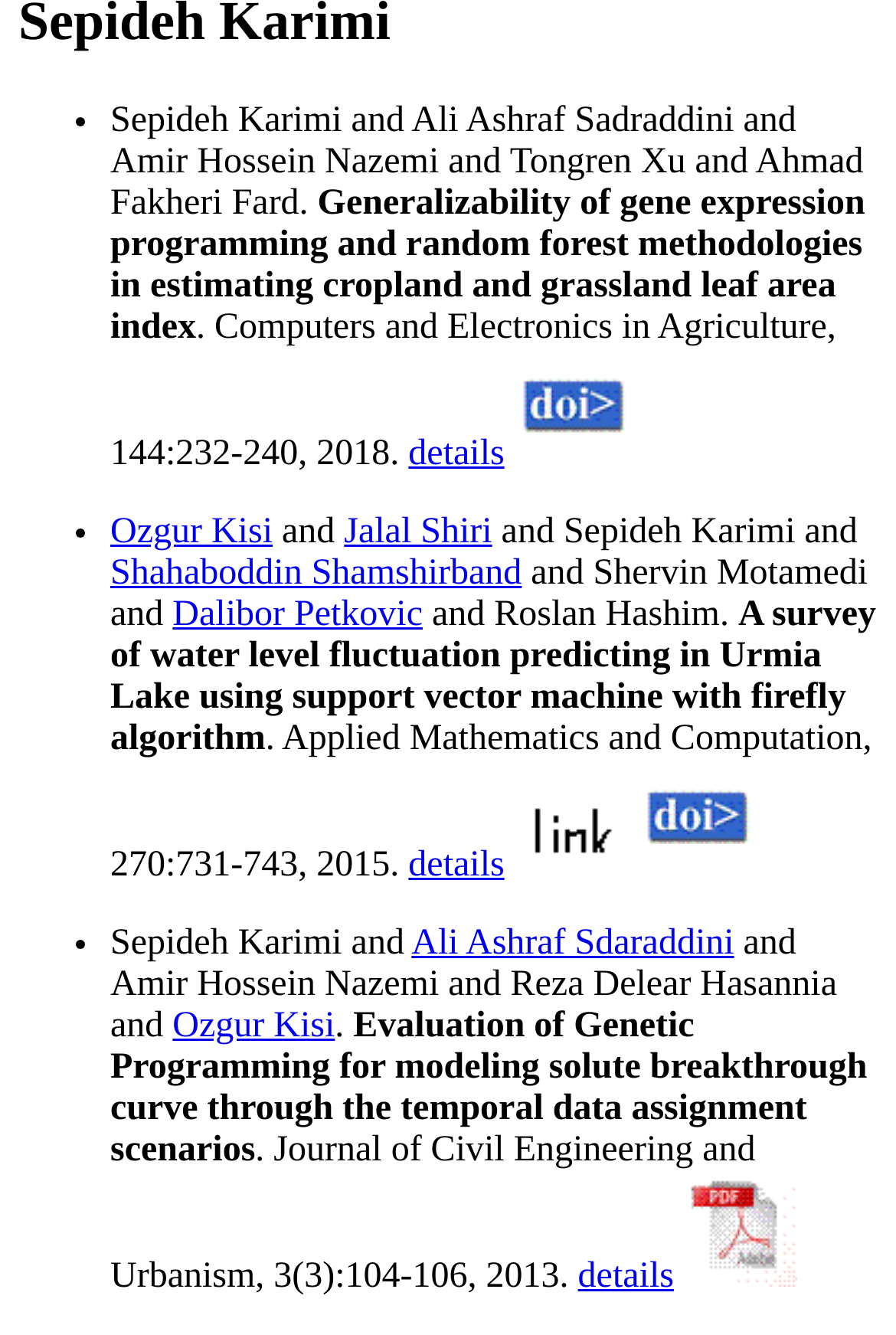Predict the bounding box coordinates of the UI element that matches this description: "Jalal Shiri". The coordinates should be in the format [left, top, right, bottom] with each value between 0 and 1.

[0.384, 0.384, 0.549, 0.414]